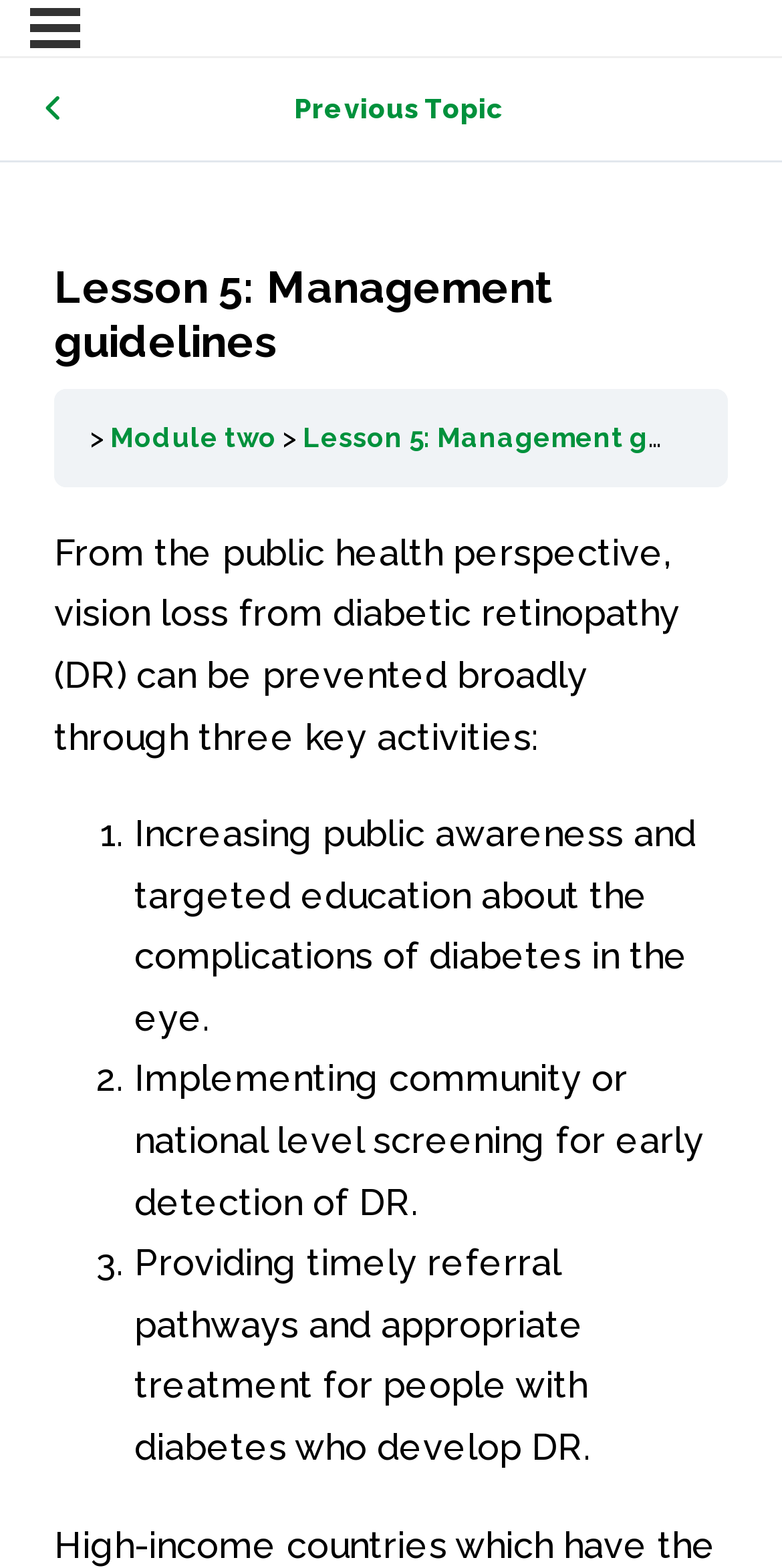What is the purpose of timely referral pathways?
Please respond to the question with a detailed and thorough explanation.

I found the answer by looking at the third key activity mentioned in the StaticText element, which is 'Providing timely referral pathways and appropriate treatment for people with diabetes who develop DR.', and then identifying the purpose of timely referral pathways.